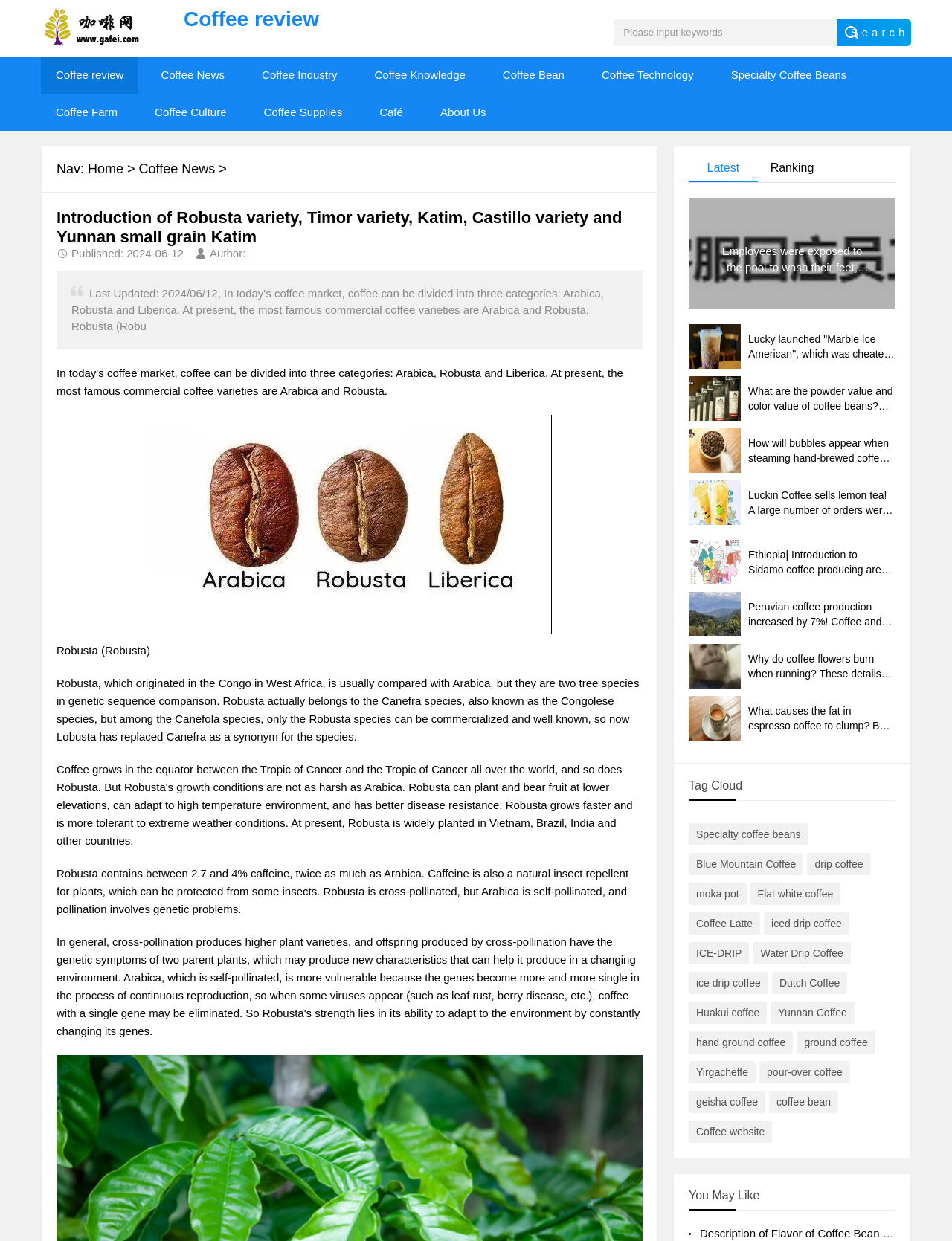What is the main topic of this webpage?
Kindly give a detailed and elaborate answer to the question.

Based on the content of the webpage, including the introduction of Robusta variety, Timor variety, Katim, Castillo variety, and Yunnan small grain Katim, and the various links to coffee-related topics, it is clear that the main topic of this webpage is coffee.